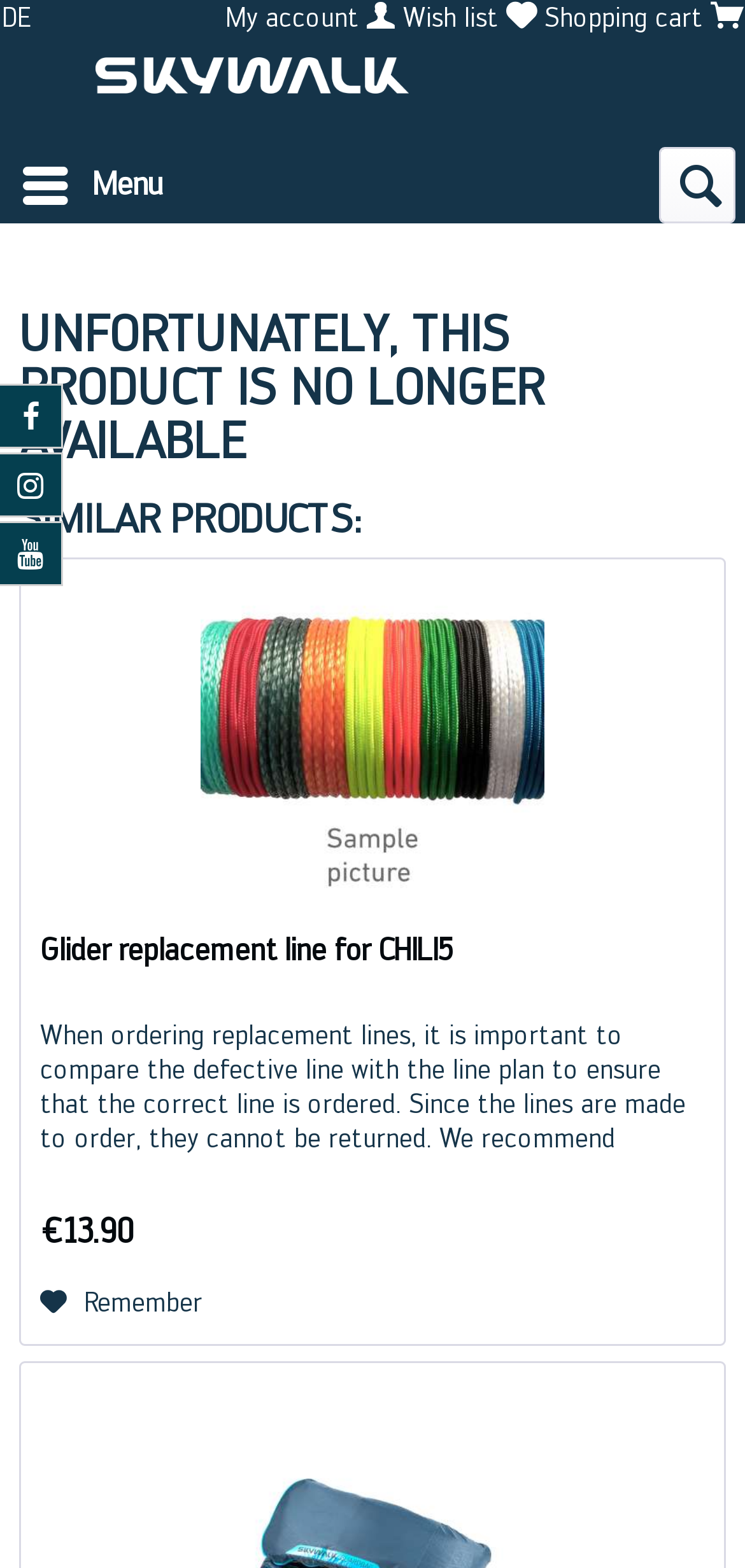What is the purpose of the button with the '' icon?
Carefully analyze the image and provide a thorough answer to the question.

The button with the '' icon is a 'Remember' button, which can be inferred from the icon and its position on the page, suggesting that it is used to remember or save something, likely a product.